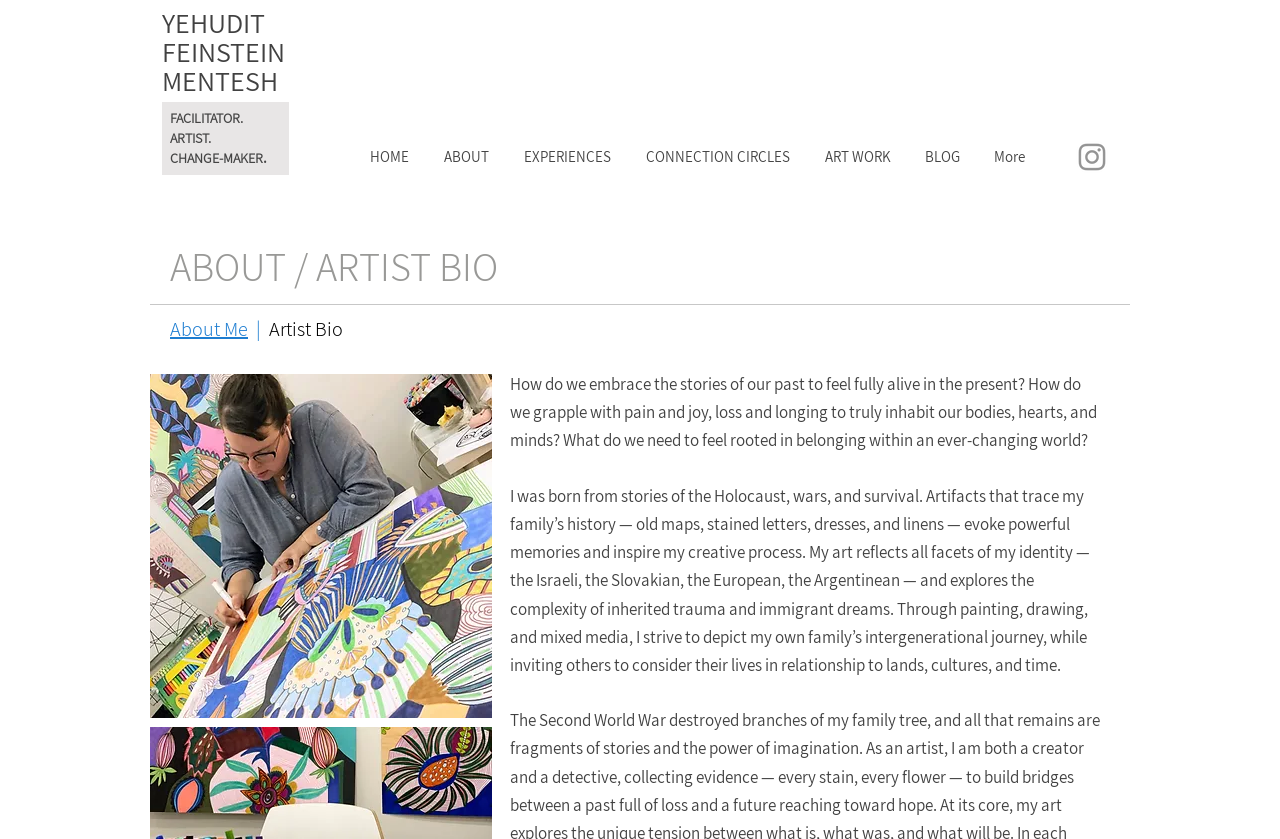What is the format of Yehudit Feinstein's art?
Kindly offer a comprehensive and detailed response to the question.

According to the webpage, Yehudit Feinstein's art is created through various formats, including painting, drawing, and mixed media, which are used to depict her family's intergenerational journey.